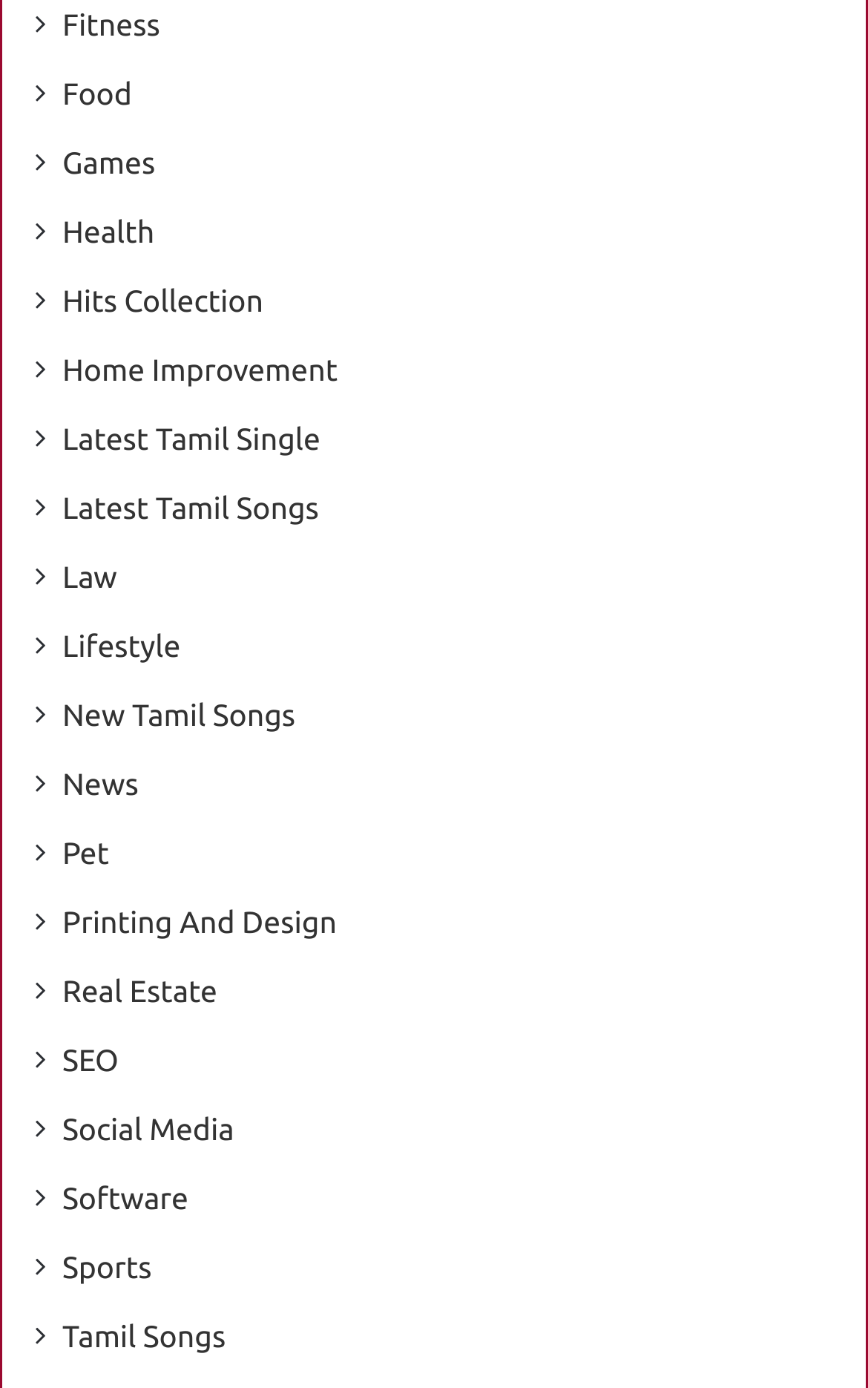Answer the following query concisely with a single word or phrase:
How many categories are related to music on this webpage?

Three